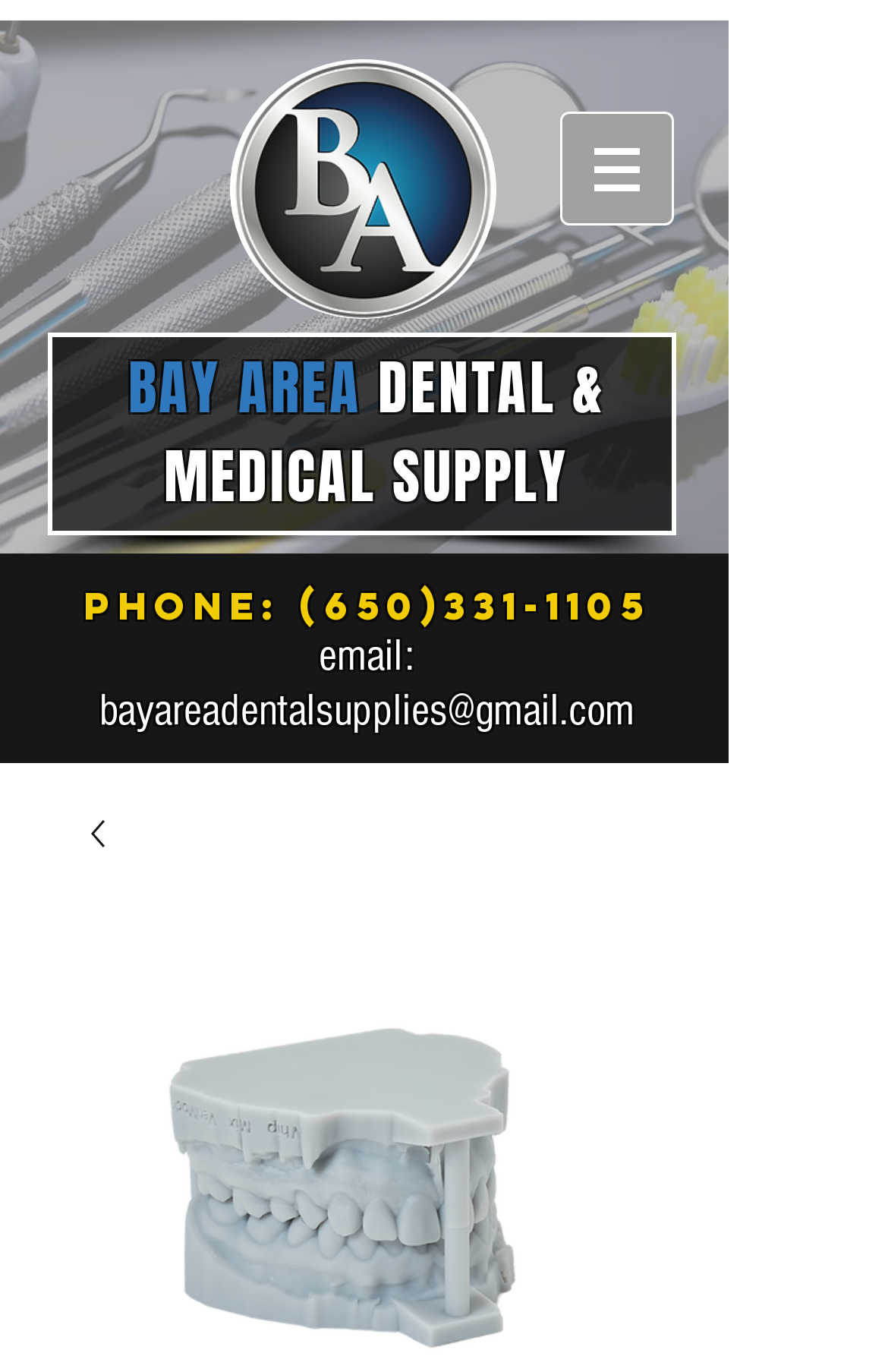What is the purpose of the navigation element on this webpage?
Please use the visual content to give a single word or phrase answer.

To navigate the site